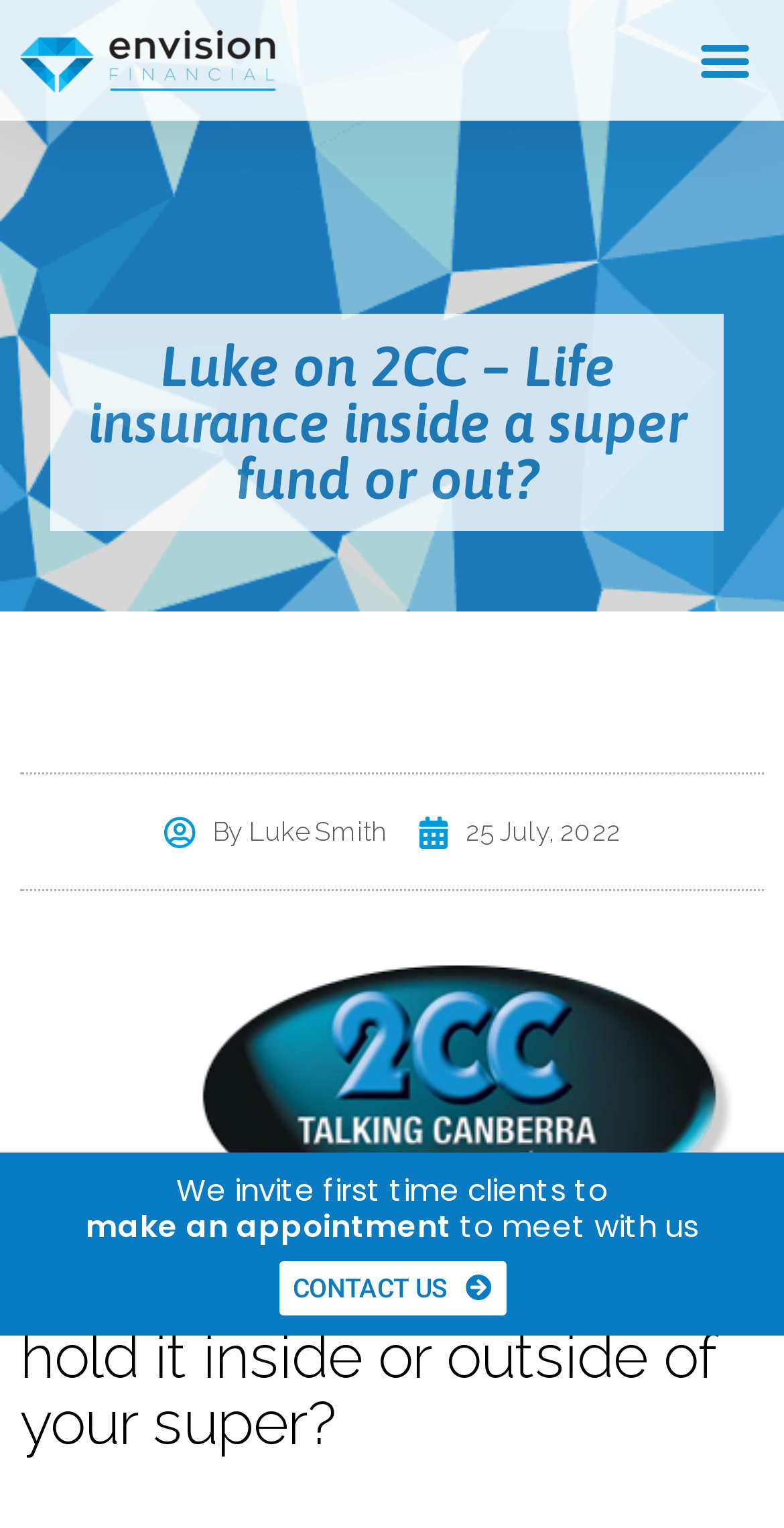Analyze the image and deliver a detailed answer to the question: What is the topic of the article?

The topic of the article can be found by looking at the StaticText element 'Life insurance, should you hold it inside or outside of your super?'. This text is likely to indicate the topic of the article.